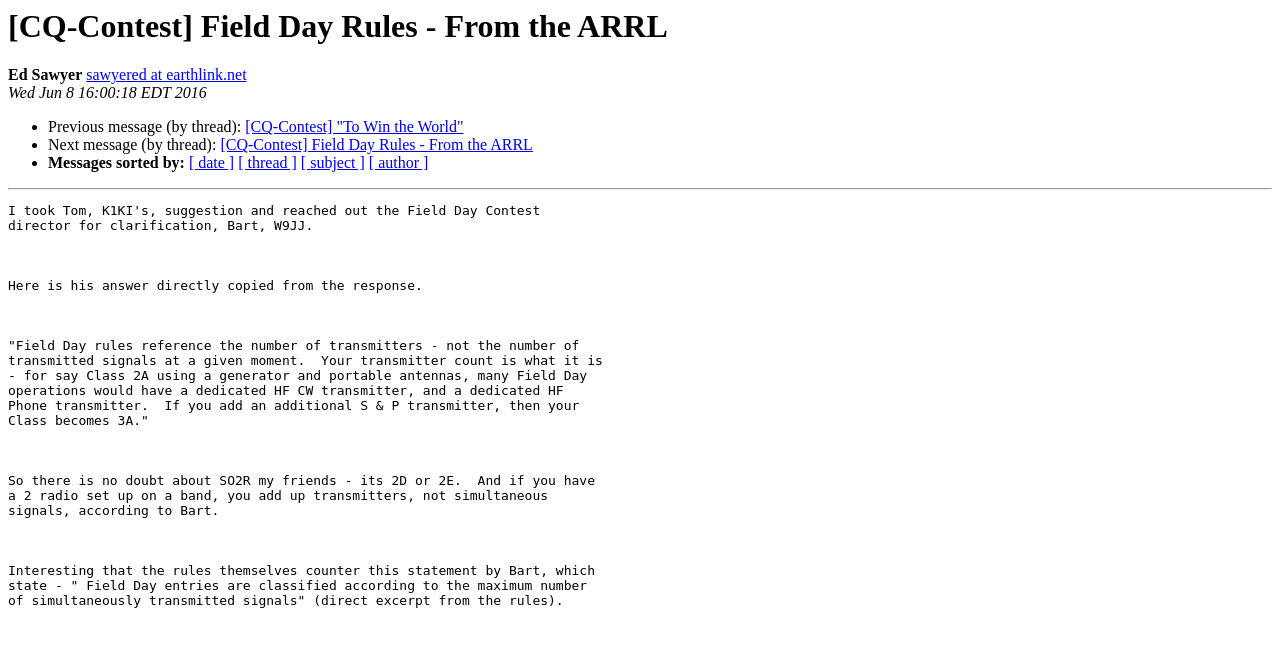Provide a one-word or short-phrase answer to the question:
Who is the author of the message?

Ed Sawyer